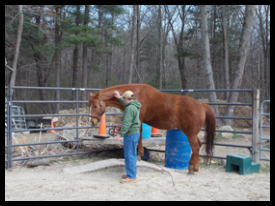What is the person's attire?
Please give a detailed answer to the question using the information shown in the image.

The person is dressed in a green hoodie and jeans, which is a casual and comfortable outfit suitable for a training environment, and the green color may also help the person blend in with the natural surroundings.